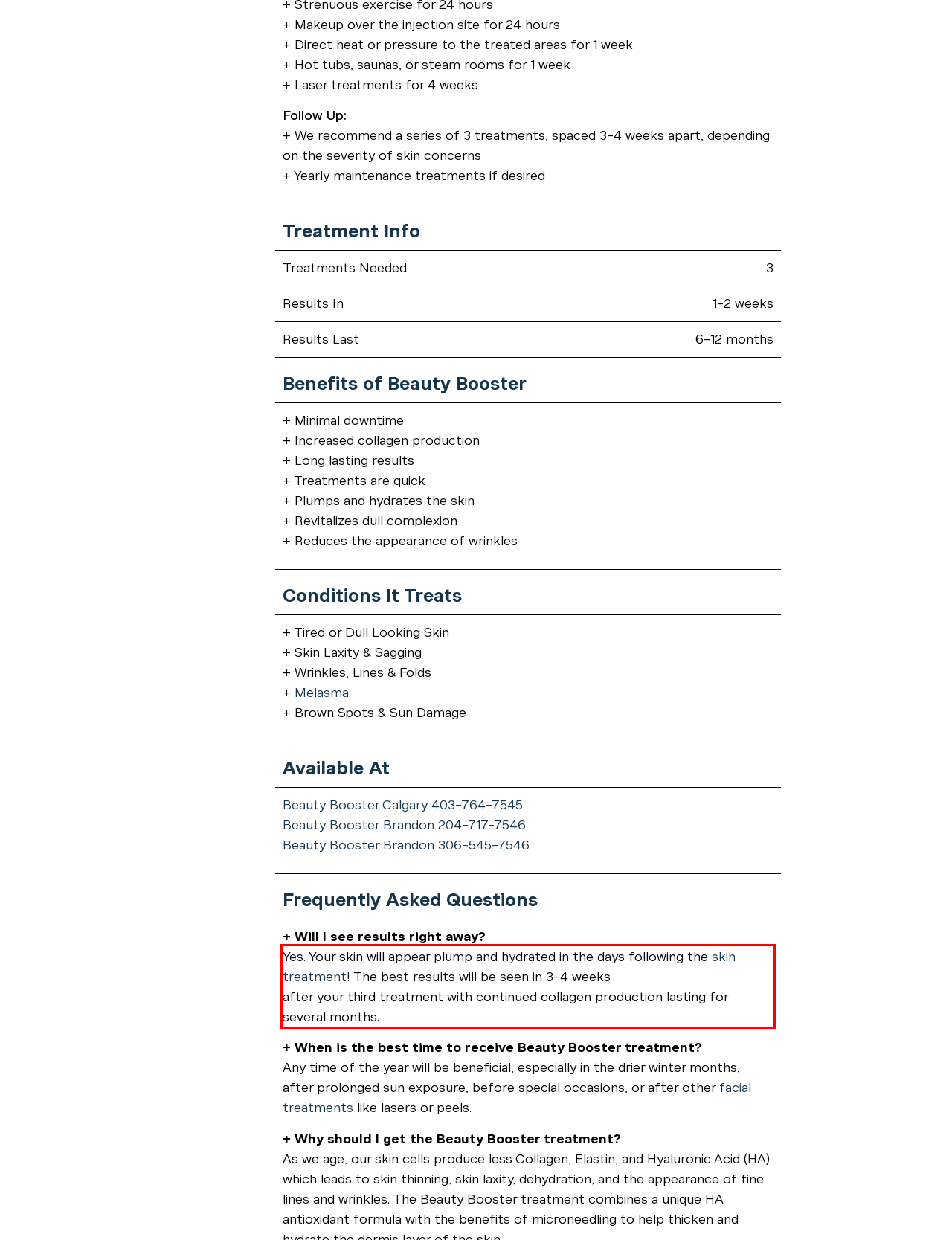Within the provided webpage screenshot, find the red rectangle bounding box and perform OCR to obtain the text content.

Yes. Your skin will appear plump and hydrated in the days following the skin treatment! The best results will be seen in 3-4 weeks after your third treatment with continued collagen production lasting for several months.